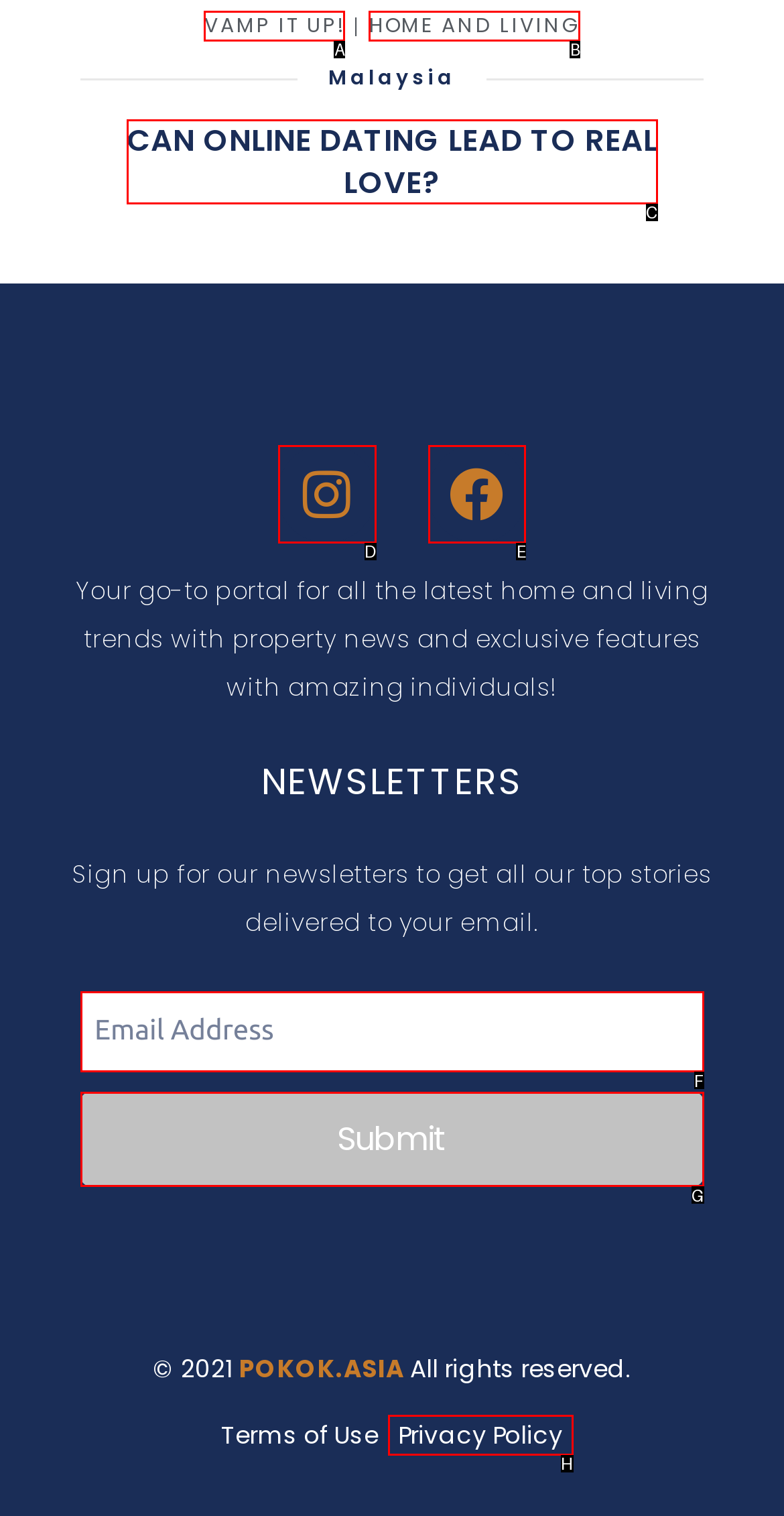Select the HTML element that corresponds to the description: Privacy Policy. Answer with the letter of the matching option directly from the choices given.

H